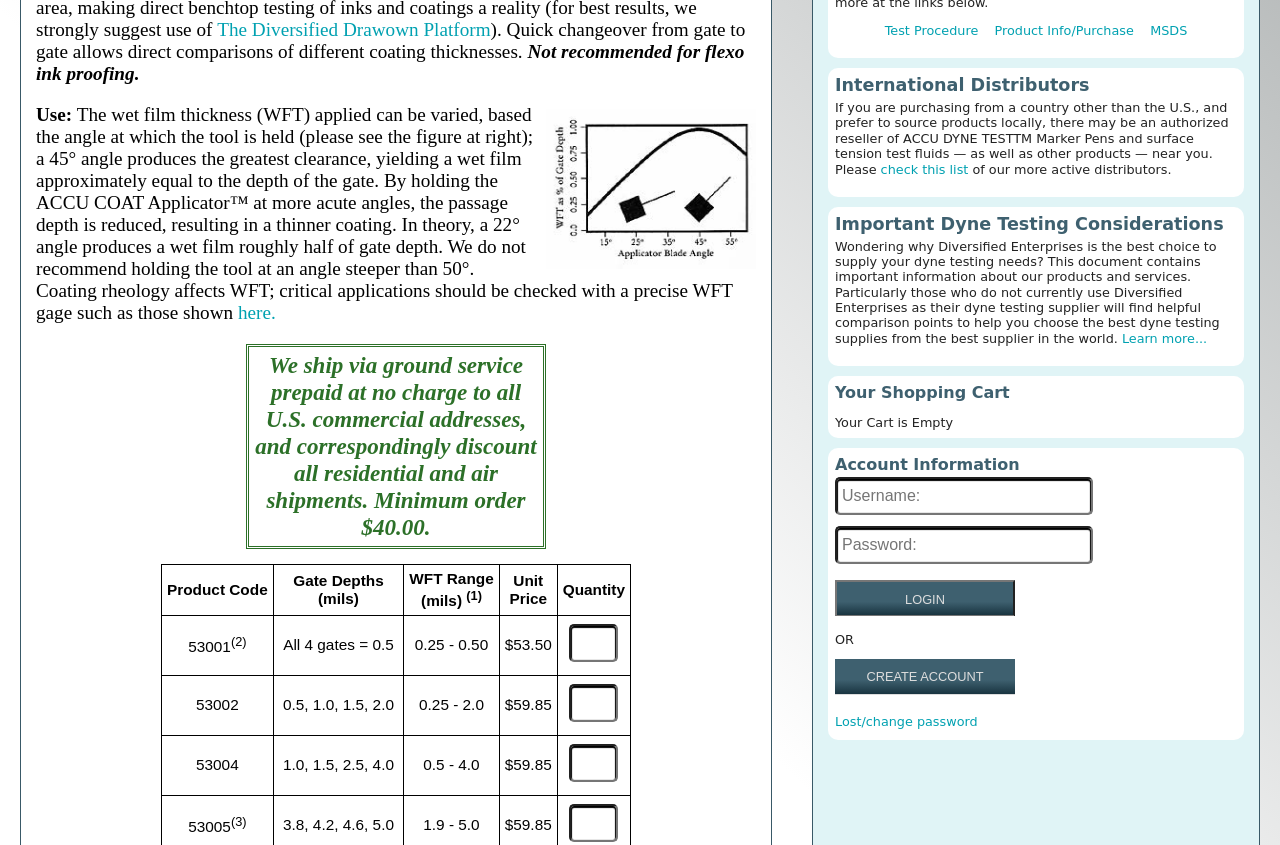Extract the bounding box of the UI element described as: "name="mgiBuyMe=Dpdmk+VeClIoZUALu7c/QQzpF8HE6+EOm8uc5t2/0X+fOrT6ffUNSSIOFIGWQQZ+Mnyc1usAJHiw +WfNNgWDBQVaLA9HnUfB4JlsvRTJYqD8/BUIS0p6VnQ28D9bB/ODztA="".

[0.445, 0.951, 0.483, 0.996]